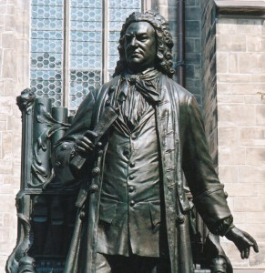Generate a comprehensive description of the image.

The image depicts a statue of Johann Sebastian Bach, a renowned composer and musician from the Baroque period. The statue showcases Bach in a regal pose, confidently holding a musical instrument, symbolizing his profound impact on classical music. His detailed attire reflects the fashion of his time, complete with elaborate folds and textures in the clothing, highlighting the craftsmanship of the statue. This monument is likely situated in a significant location related to Bach's life or work, serving as a tribute to his enduring legacy in the world of music and culture. The backdrop suggests an architectural element typical of historical European sites, enhancing the statue's prominence and significance.